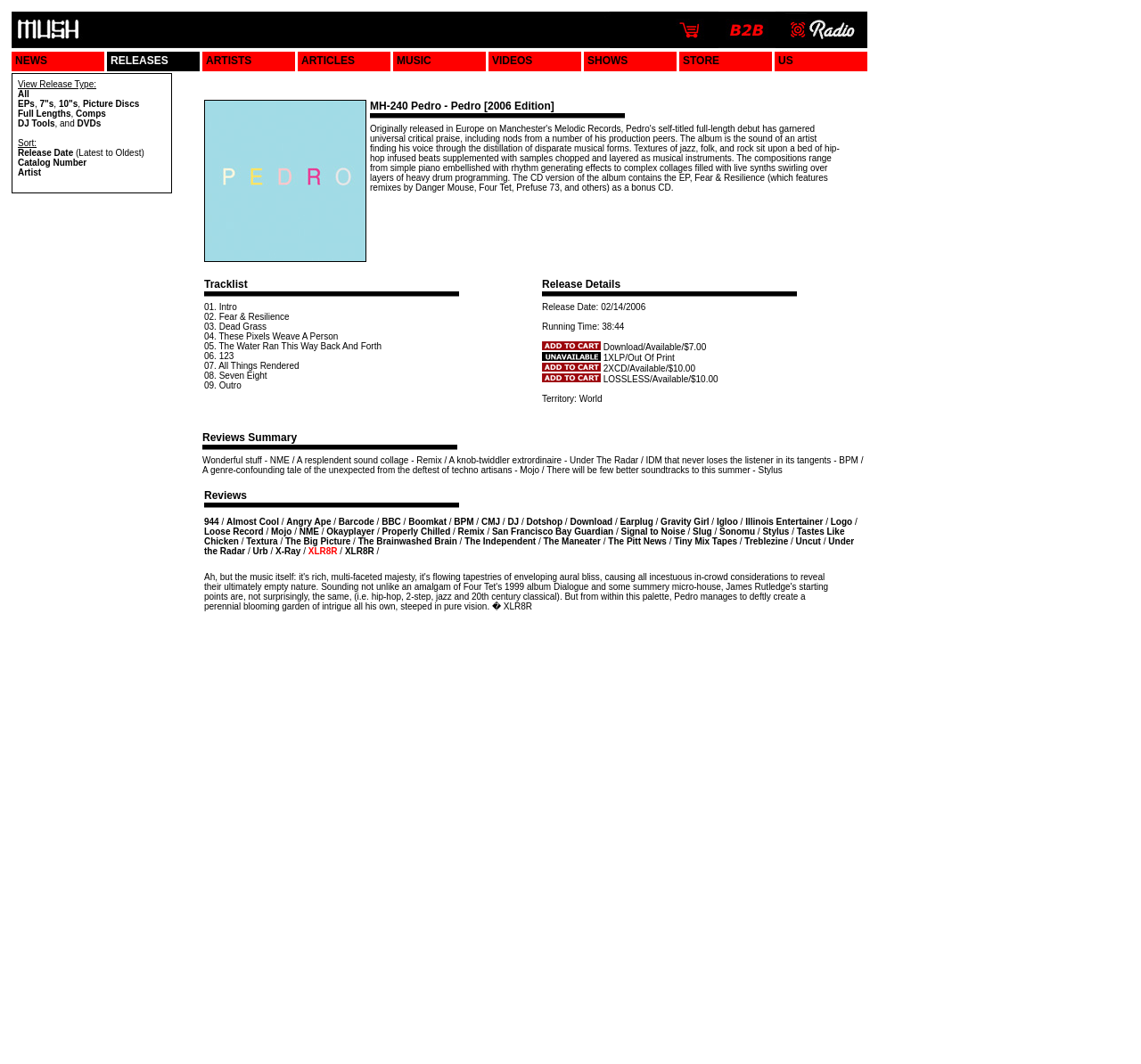Can you find the bounding box coordinates for the element to click on to achieve the instruction: "Sort by Catalog Number"?

[0.016, 0.148, 0.076, 0.157]